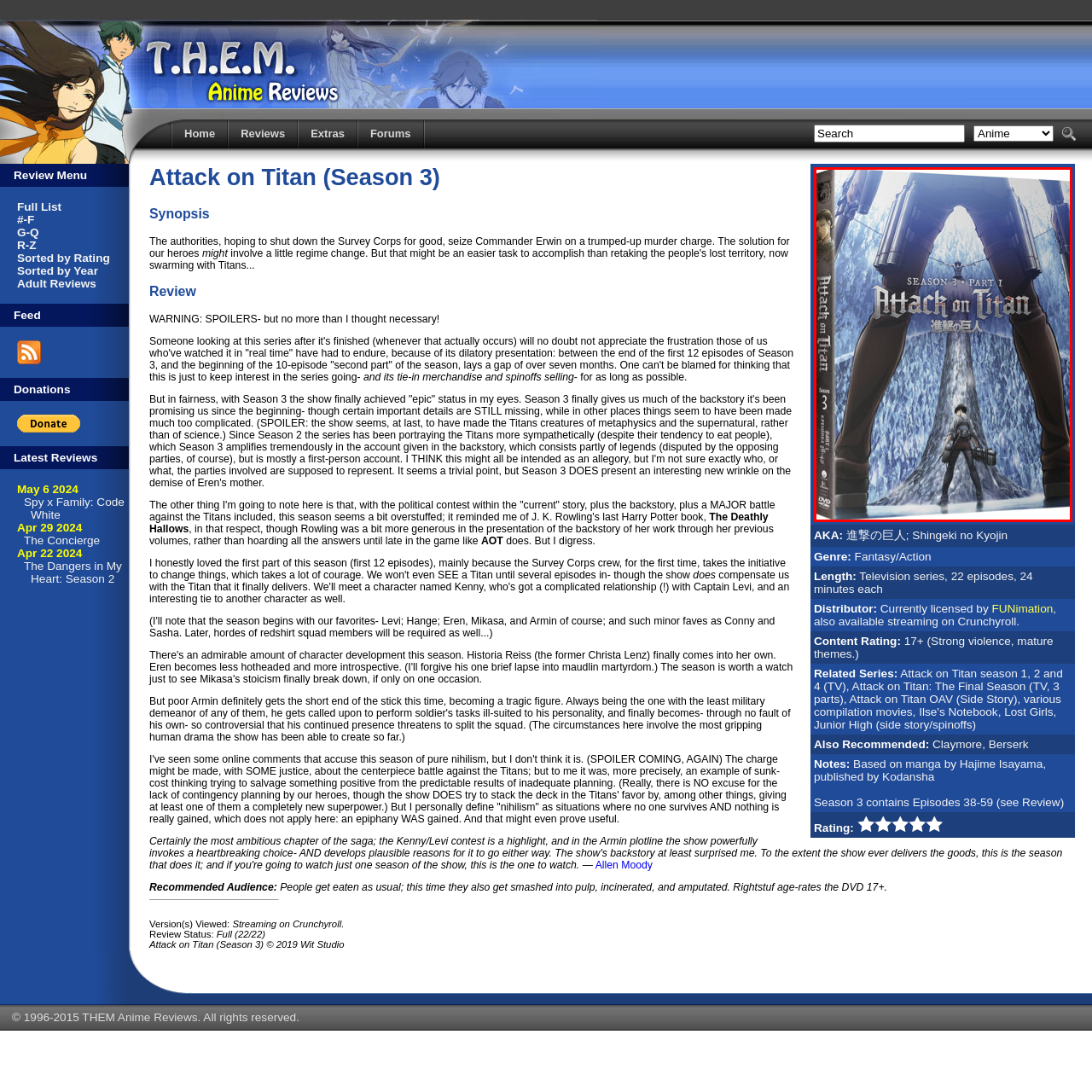Refer to the image within the red box and answer the question concisely with a single word or phrase: What season is this DVD?

Season 3